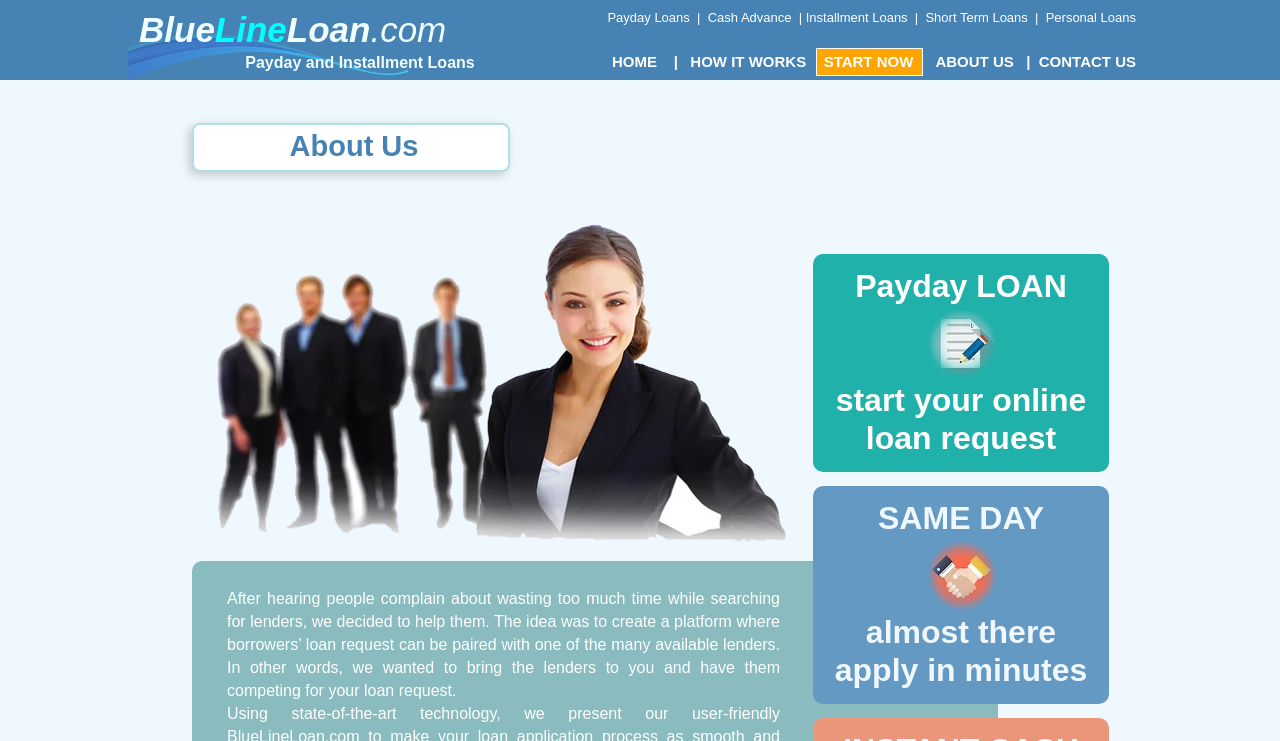What is the name of the company behind this website?
Answer briefly with a single word or phrase based on the image.

BlueLineLoan.com